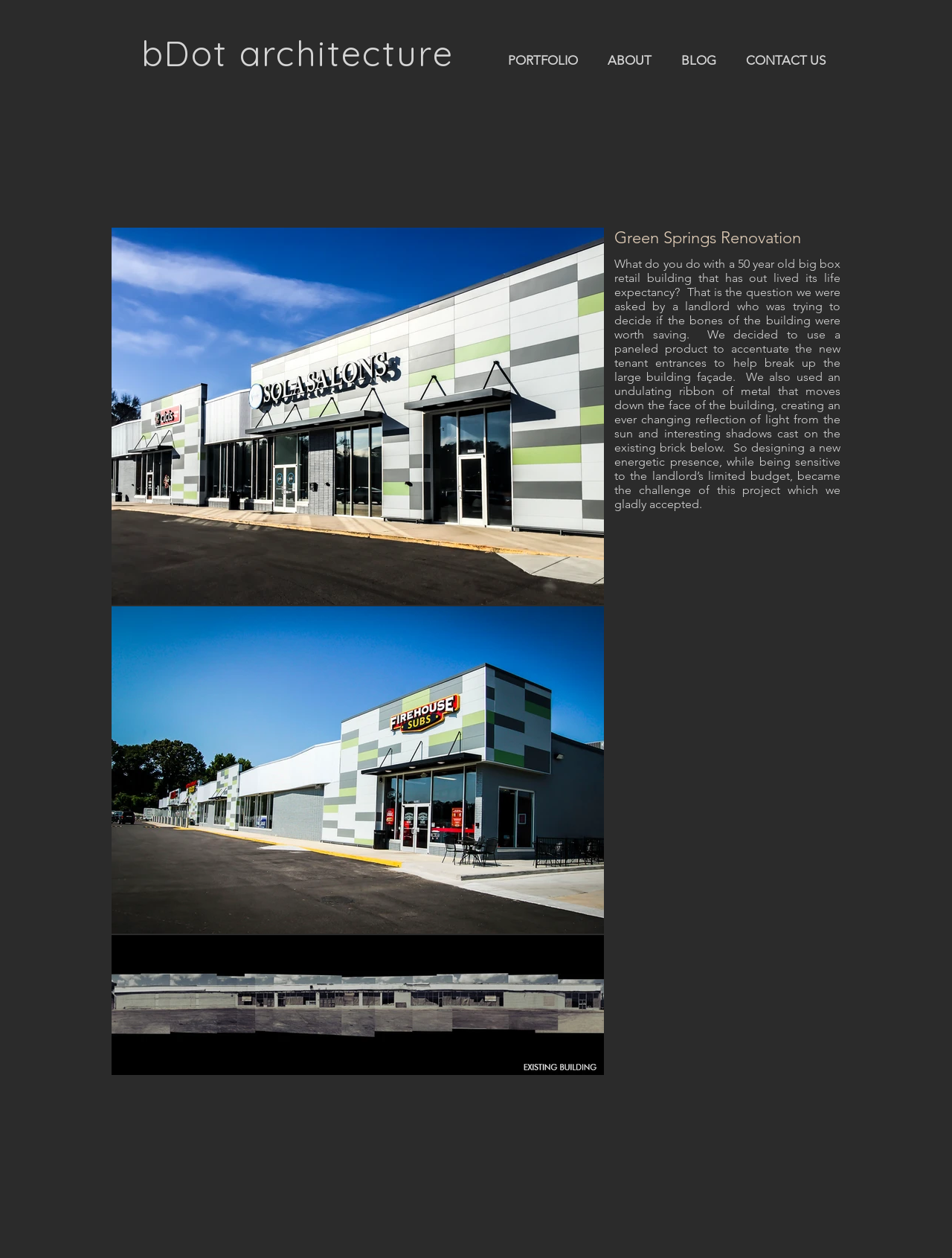Refer to the image and offer a detailed explanation in response to the question: What material was used to accentuate the new tenant entrances?

The material used to accentuate the new tenant entrances can be found in the StaticText element that describes the project. According to the text, a paneled product was used to accentuate the new tenant entrances and help break up the large building façade.